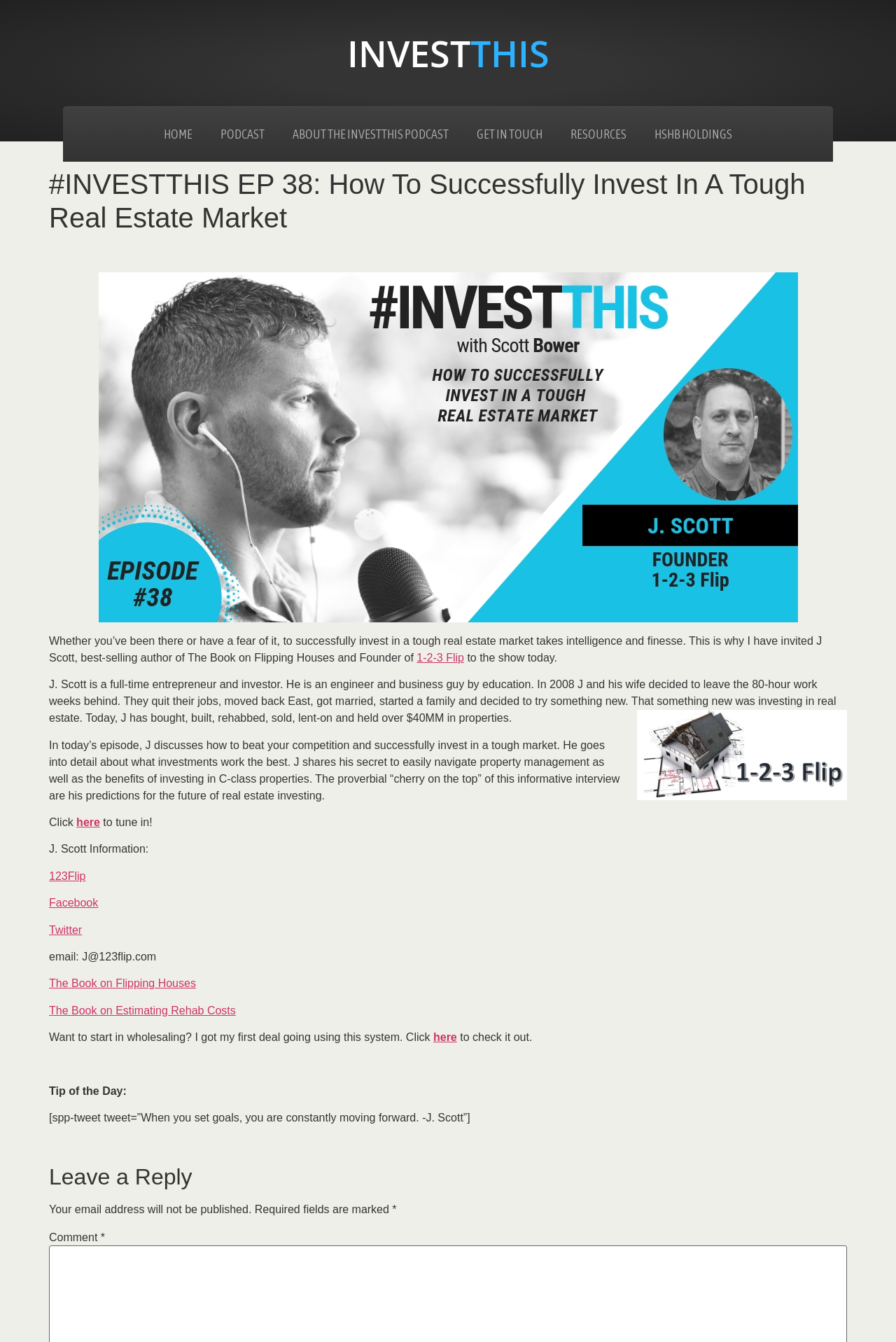What is the name of J Scott's book?
Provide a comprehensive and detailed answer to the question.

I found the name of J Scott's book by looking at the link element with the text 'The Book on Flipping Houses' which is a child of the root element.